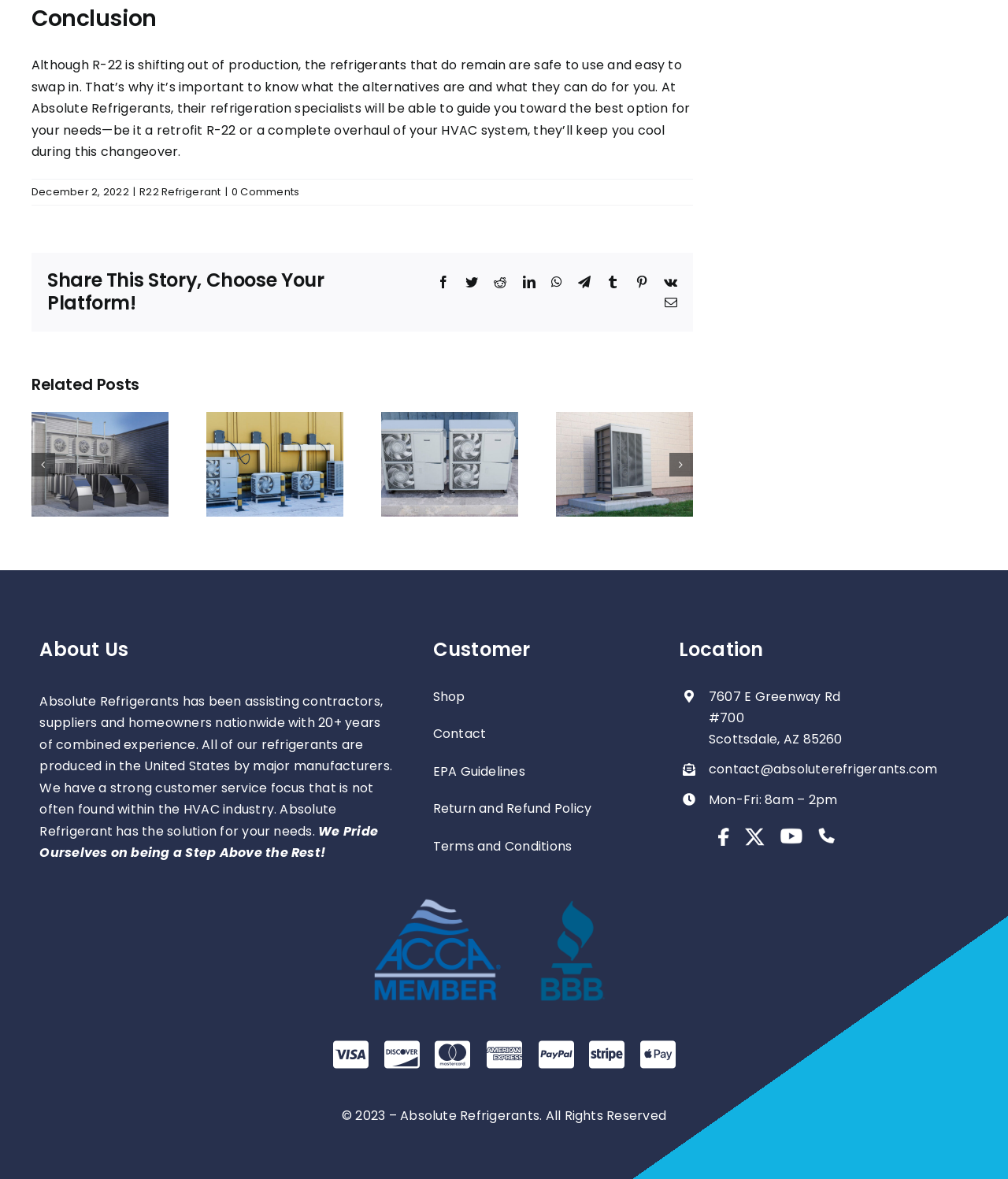Please identify the bounding box coordinates of the area I need to click to accomplish the following instruction: "Contact Absolute Refrigerants via email".

[0.703, 0.645, 0.93, 0.66]